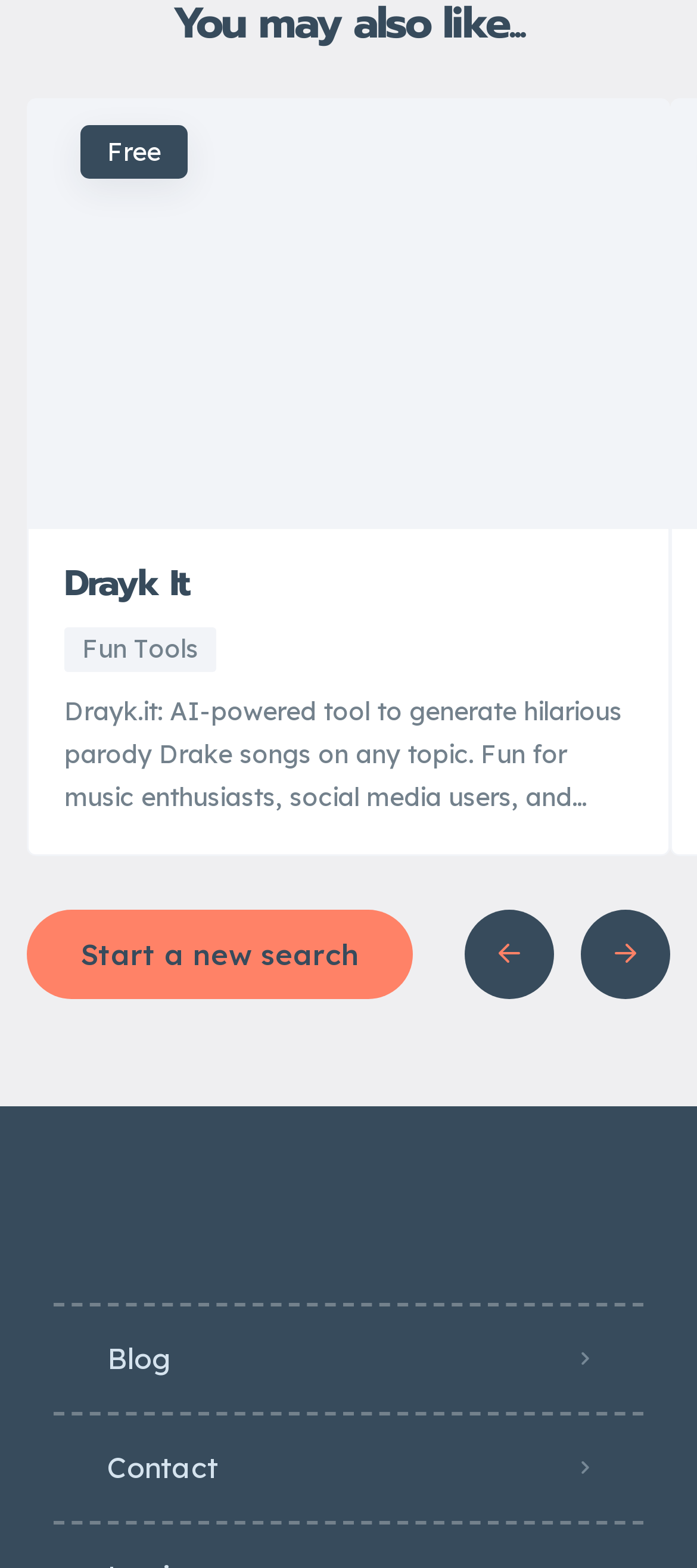Analyze the image and answer the question with as much detail as possible: 
What is the name of the AI-powered tool?

The webpage has a heading 'You may also like...' followed by a link 'Free Drayk-It Drayk It Fun Tools Drayk.it...' which suggests that Drayk.it is an AI-powered tool to generate hilarious parody Drake songs on any topic.